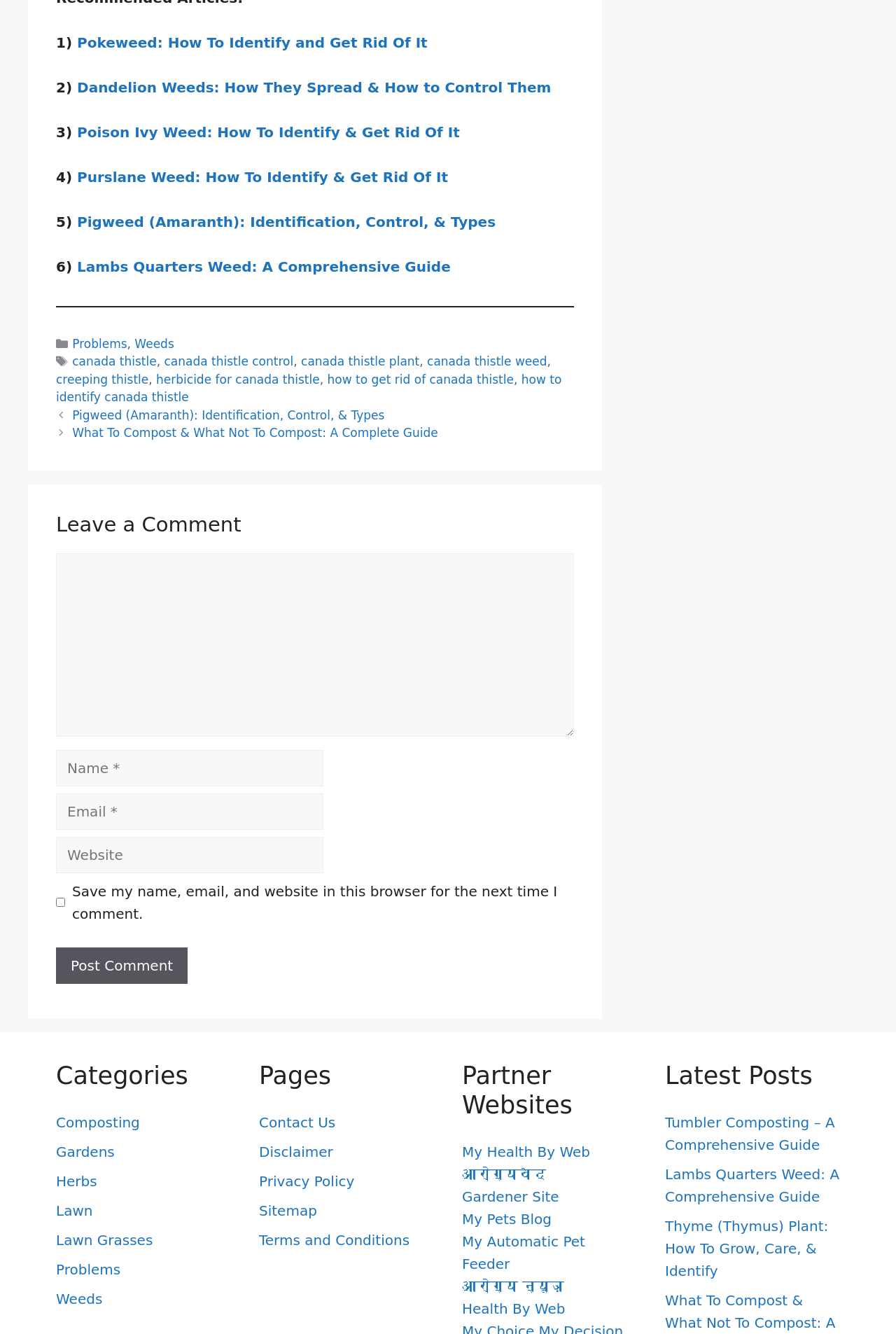Could you provide the bounding box coordinates for the portion of the screen to click to complete this instruction: "Click on the link to view the latest post about Tumbler Composting"?

[0.742, 0.835, 0.932, 0.864]